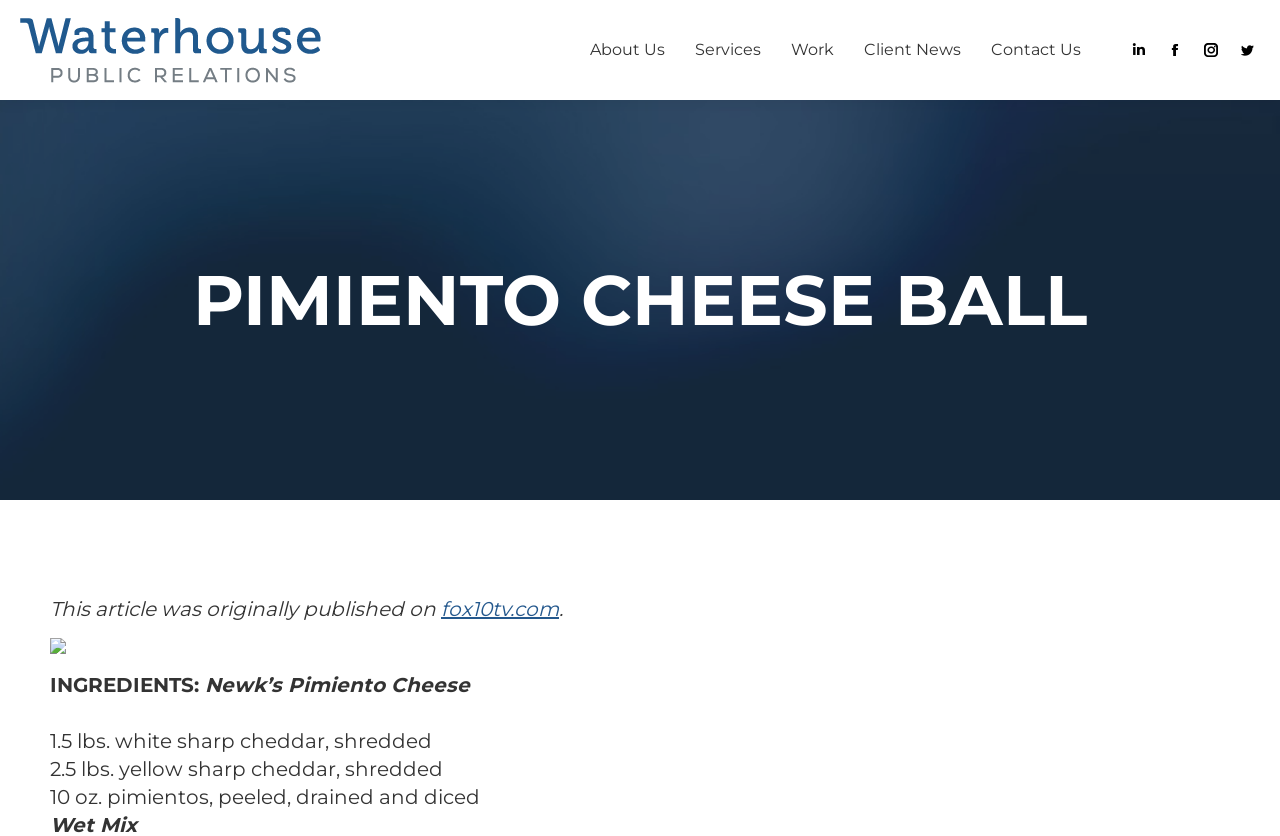How many social media links are present on the webpage?
Refer to the image and provide a detailed answer to the question.

I found the answer by looking at the top-right corner of the webpage, where I saw four social media links: Linkedin, Facebook, Instagram, and Twitter.